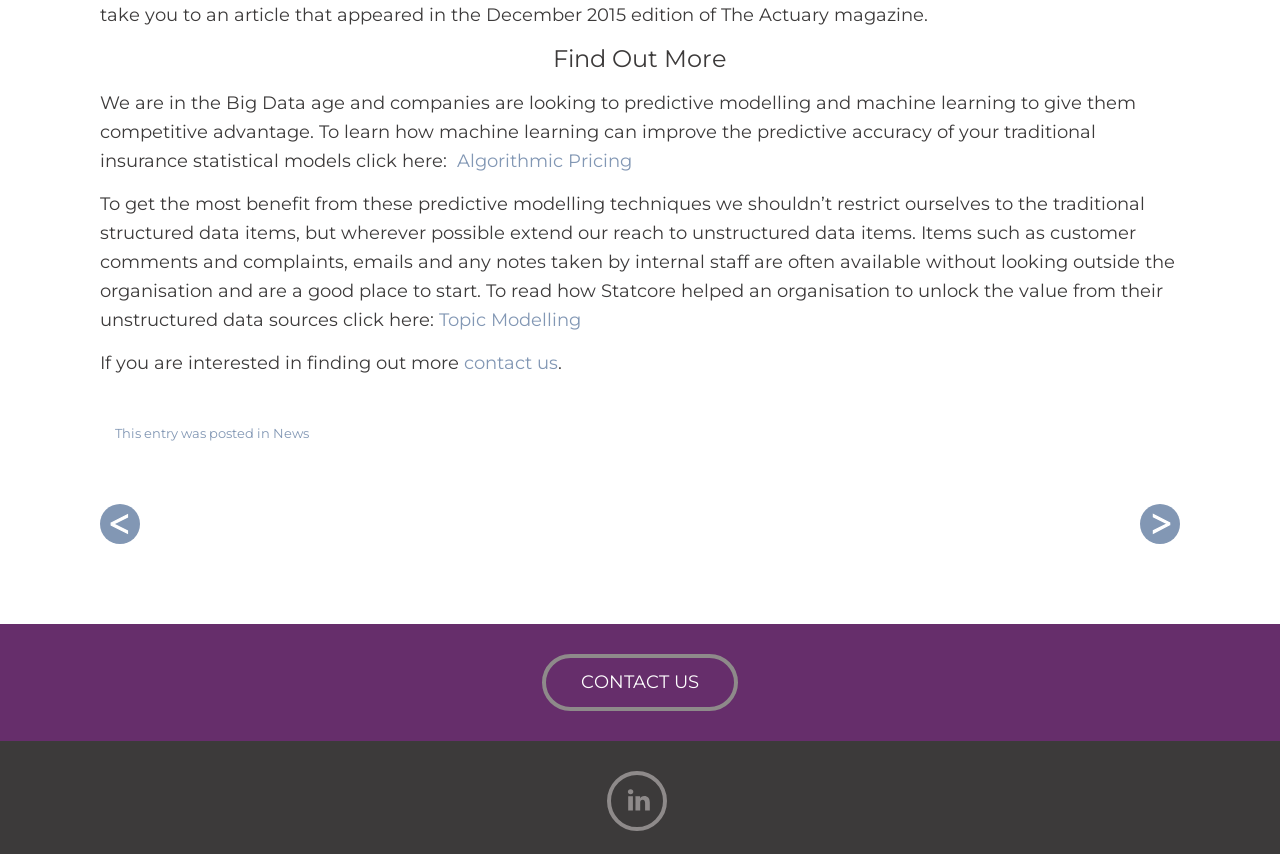What is the company mentioned on this webpage? From the image, respond with a single word or brief phrase.

Statcore